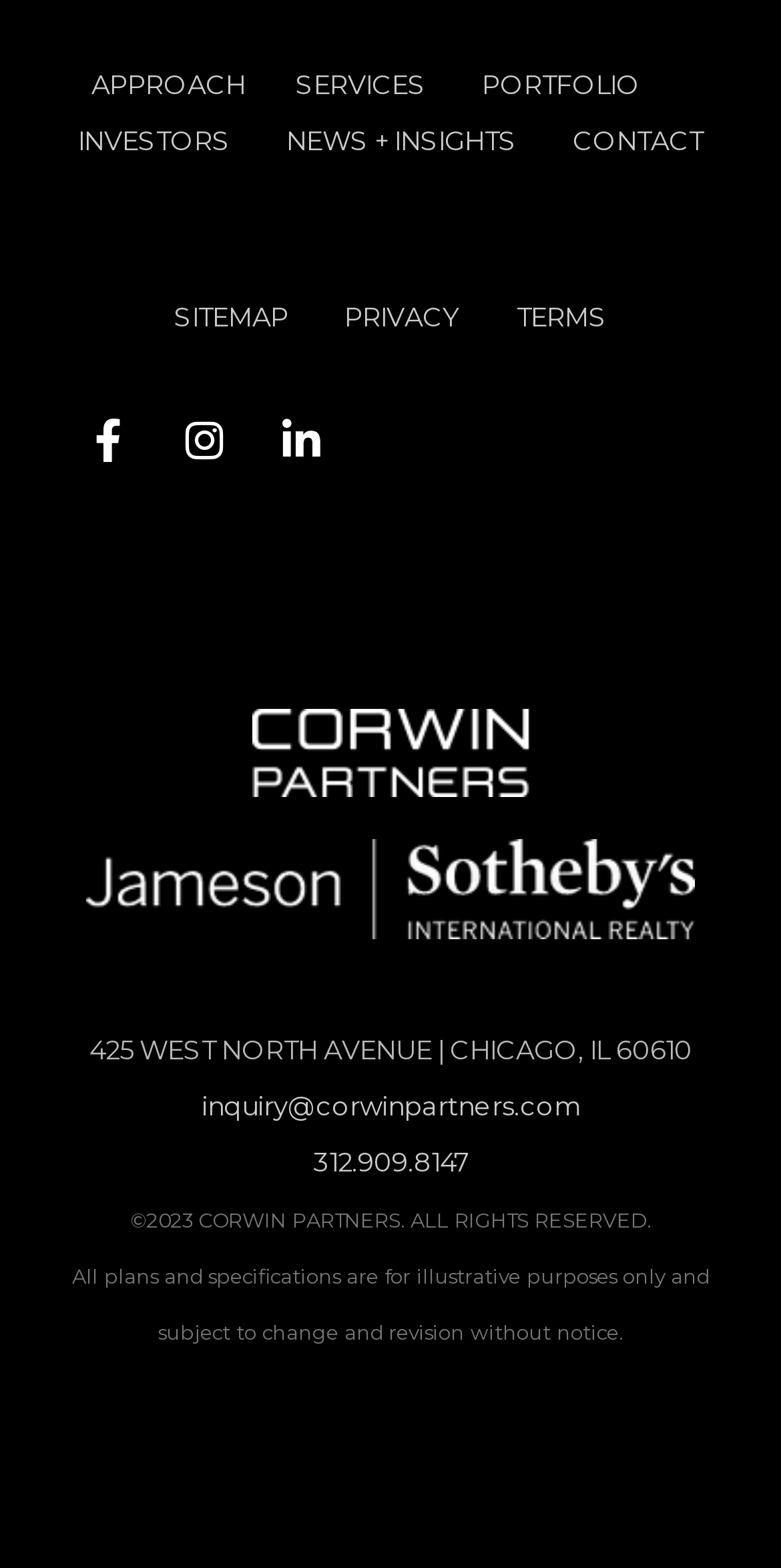Identify and provide the bounding box coordinates of the UI element described: "NEWS + INSIGHTS". The coordinates should be formatted as [left, top, right, bottom], with each number being a float between 0 and 1.

[0.367, 0.079, 0.662, 0.099]